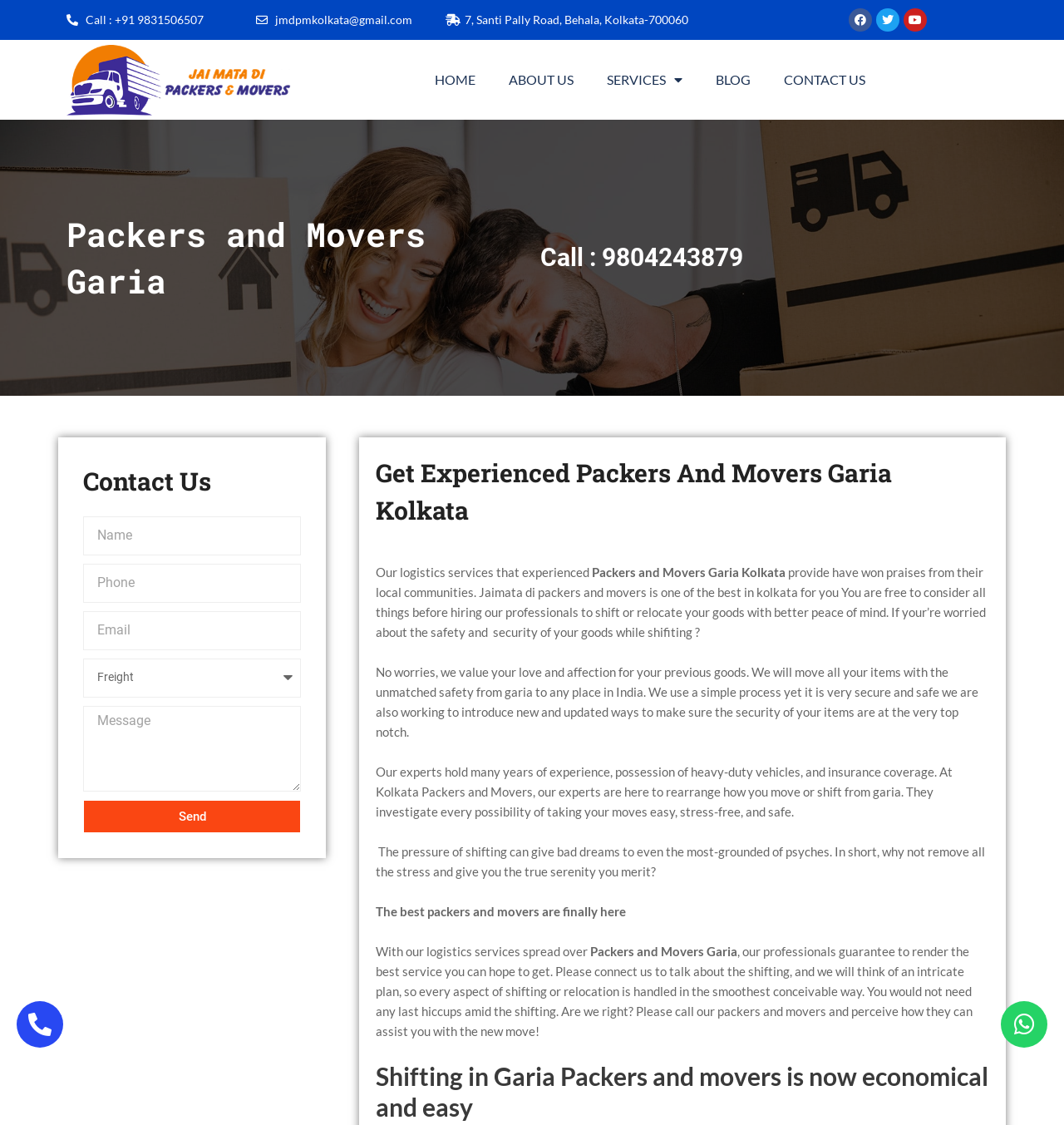Find the bounding box of the UI element described as: "Resources". The bounding box coordinates should be given as four float values between 0 and 1, i.e., [left, top, right, bottom].

None